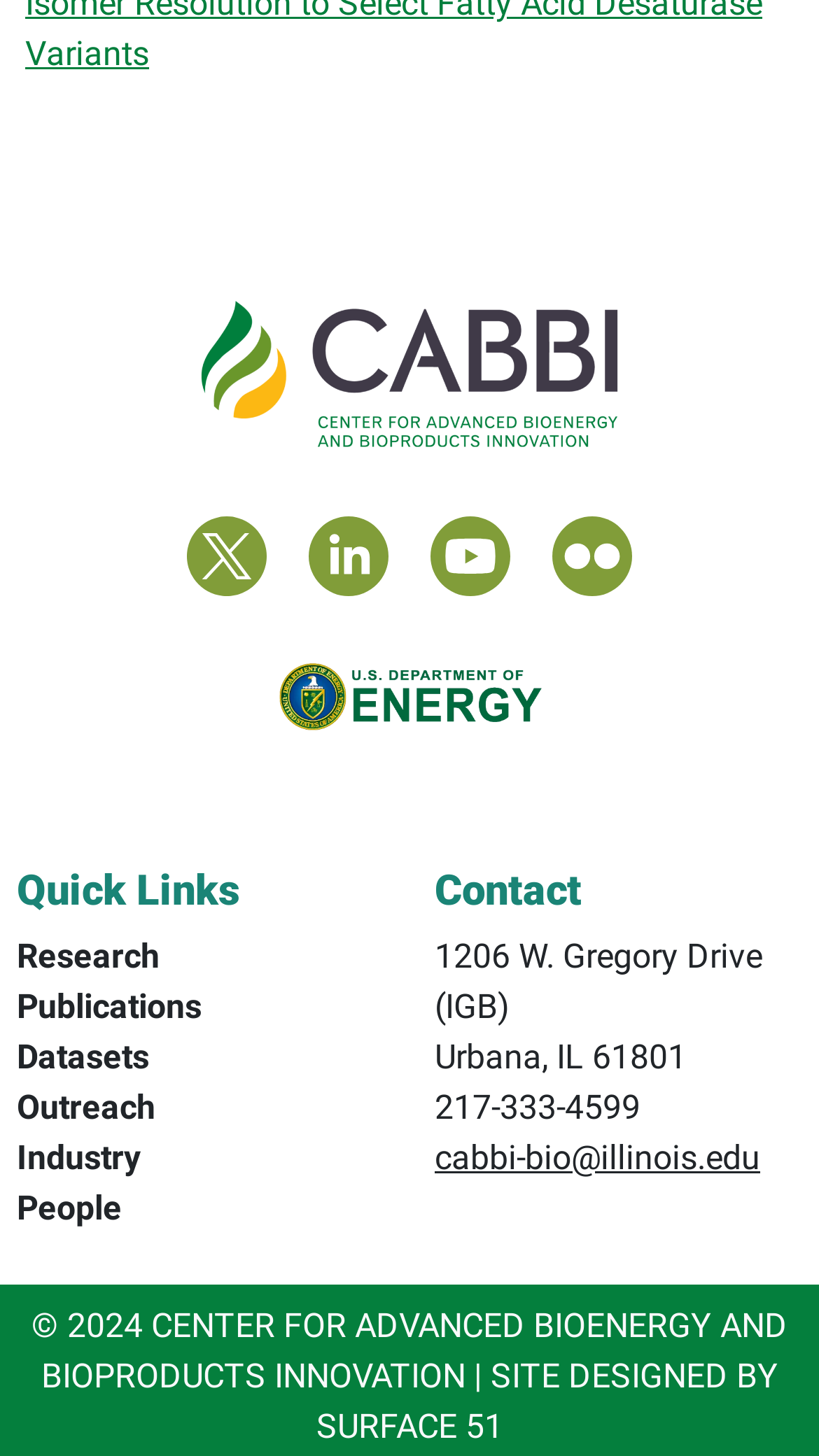Can you show the bounding box coordinates of the region to click on to complete the task described in the instruction: "follow on Twitter"?

[0.228, 0.355, 0.326, 0.41]